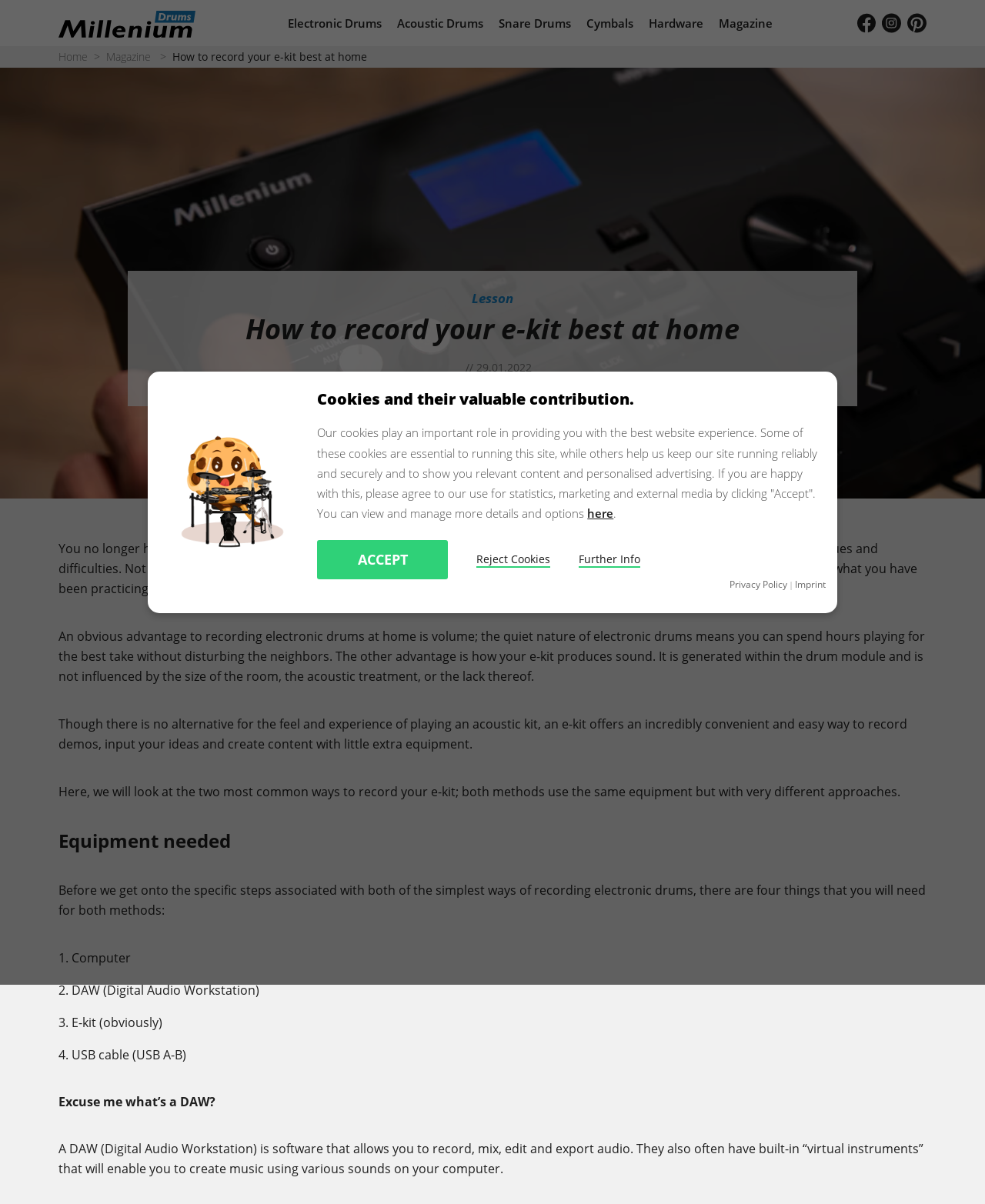Ascertain the bounding box coordinates for the UI element detailed here: "Imprint". The coordinates should be provided as [left, top, right, bottom] with each value being a float between 0 and 1.

[0.807, 0.481, 0.838, 0.492]